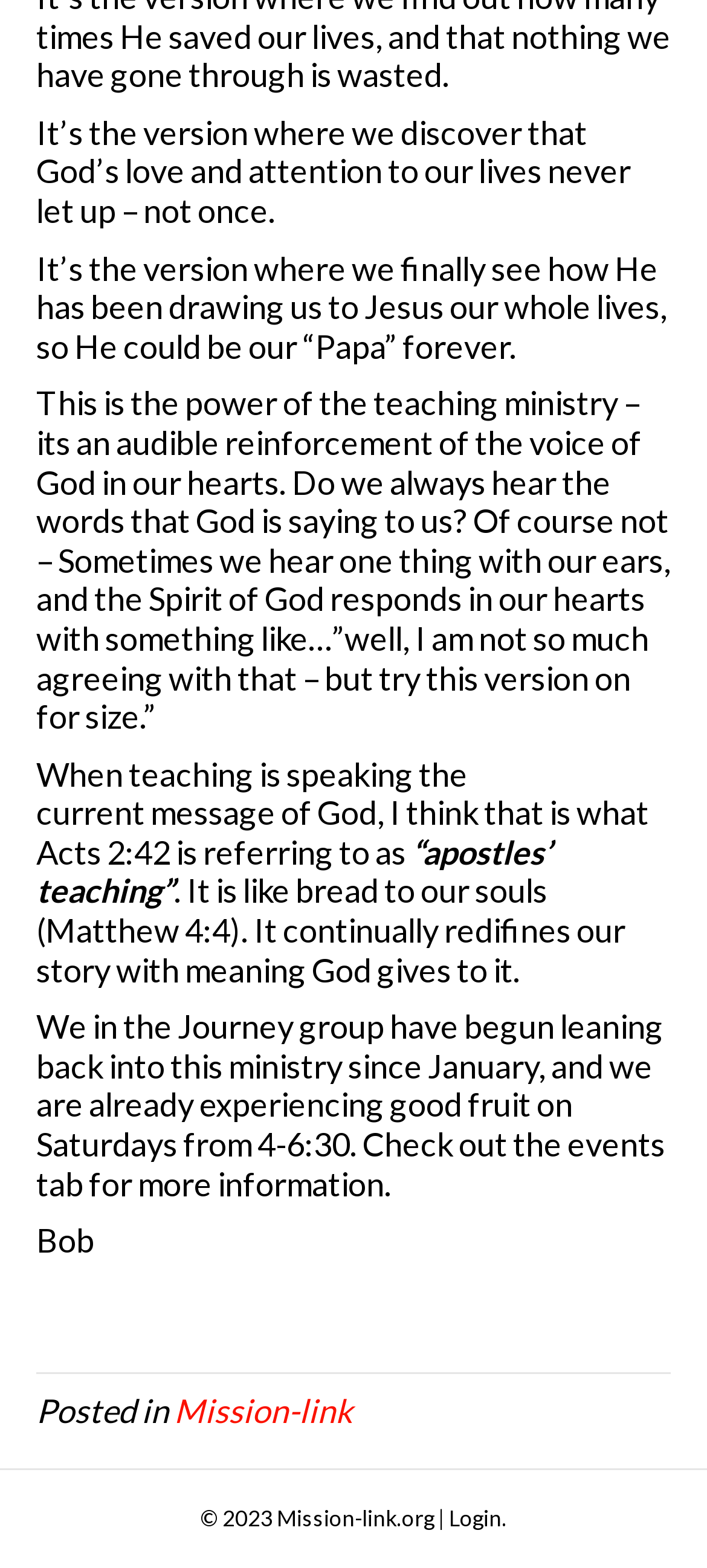Please provide a brief answer to the following inquiry using a single word or phrase:
What is the purpose of the teaching ministry?

To reinforce God's voice in our hearts